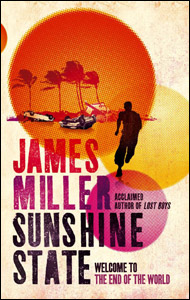What is the author's name?
Please respond to the question with a detailed and thorough explanation.

The author's name is noted above the title in a contrasting style, which indicates that the author's name is 'James Miller', who is also known for his acclaimed work, 'Lost Boys'.